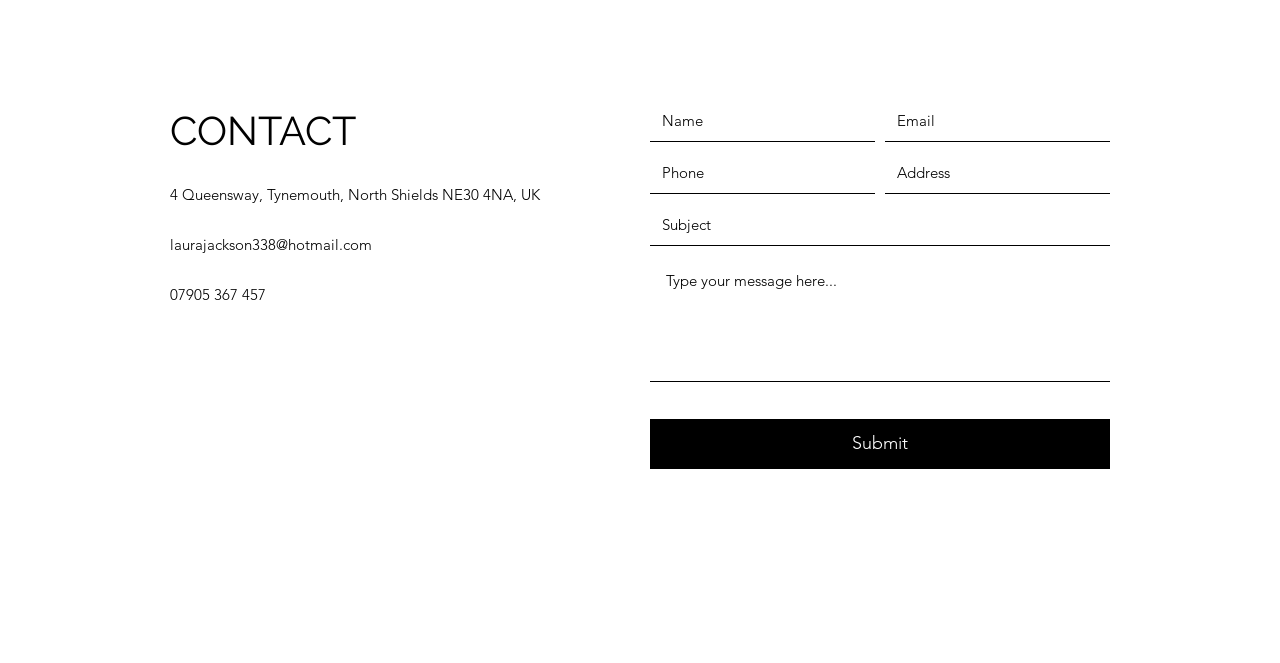How many textboxes are required?
Please provide a full and detailed response to the question.

I counted the number of textboxes with the 'required' attribute set to True, which are the 'Name' and 'Email' textboxes.